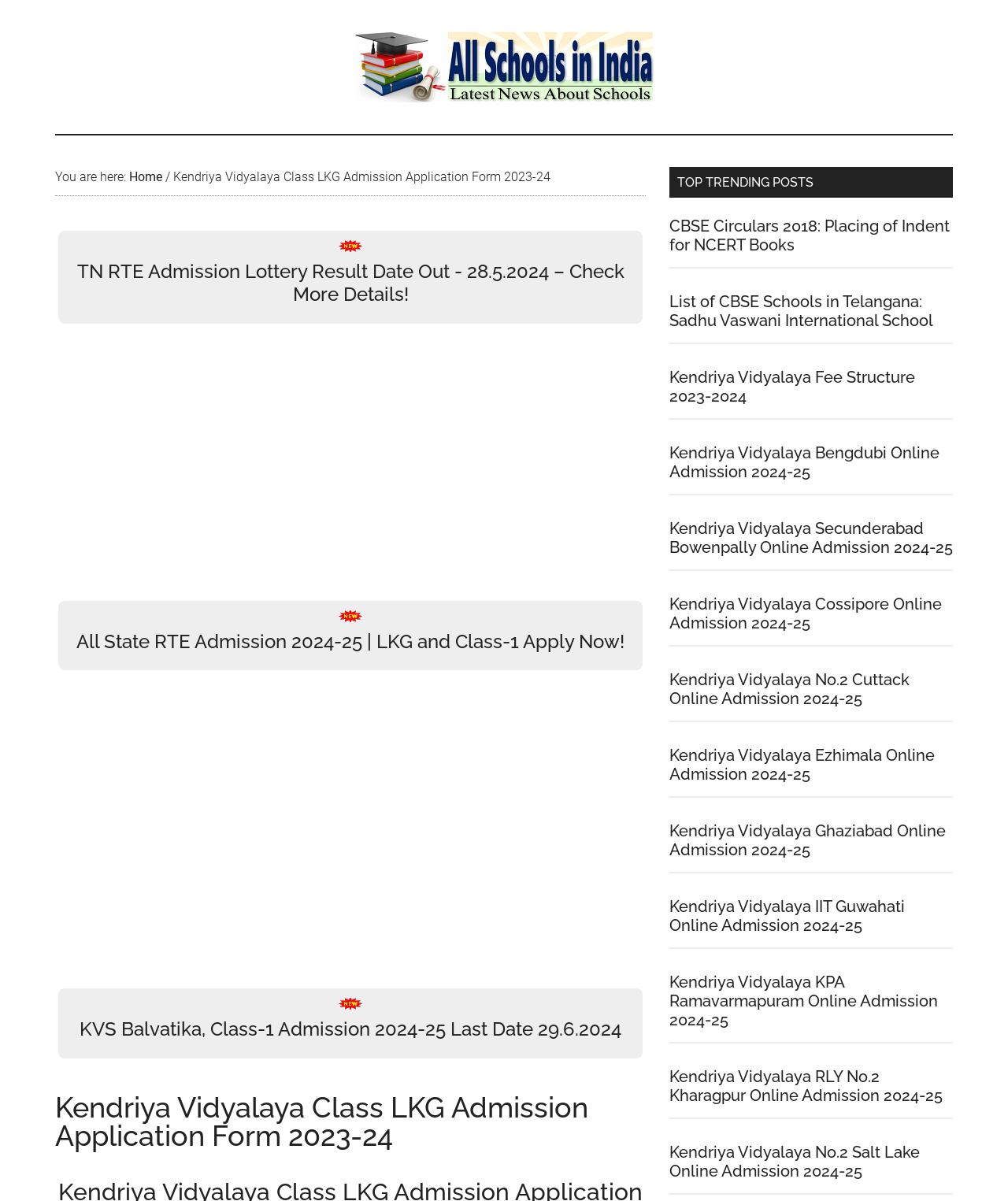Could you specify the bounding box coordinates for the clickable section to complete the following instruction: "Contact us today"?

None